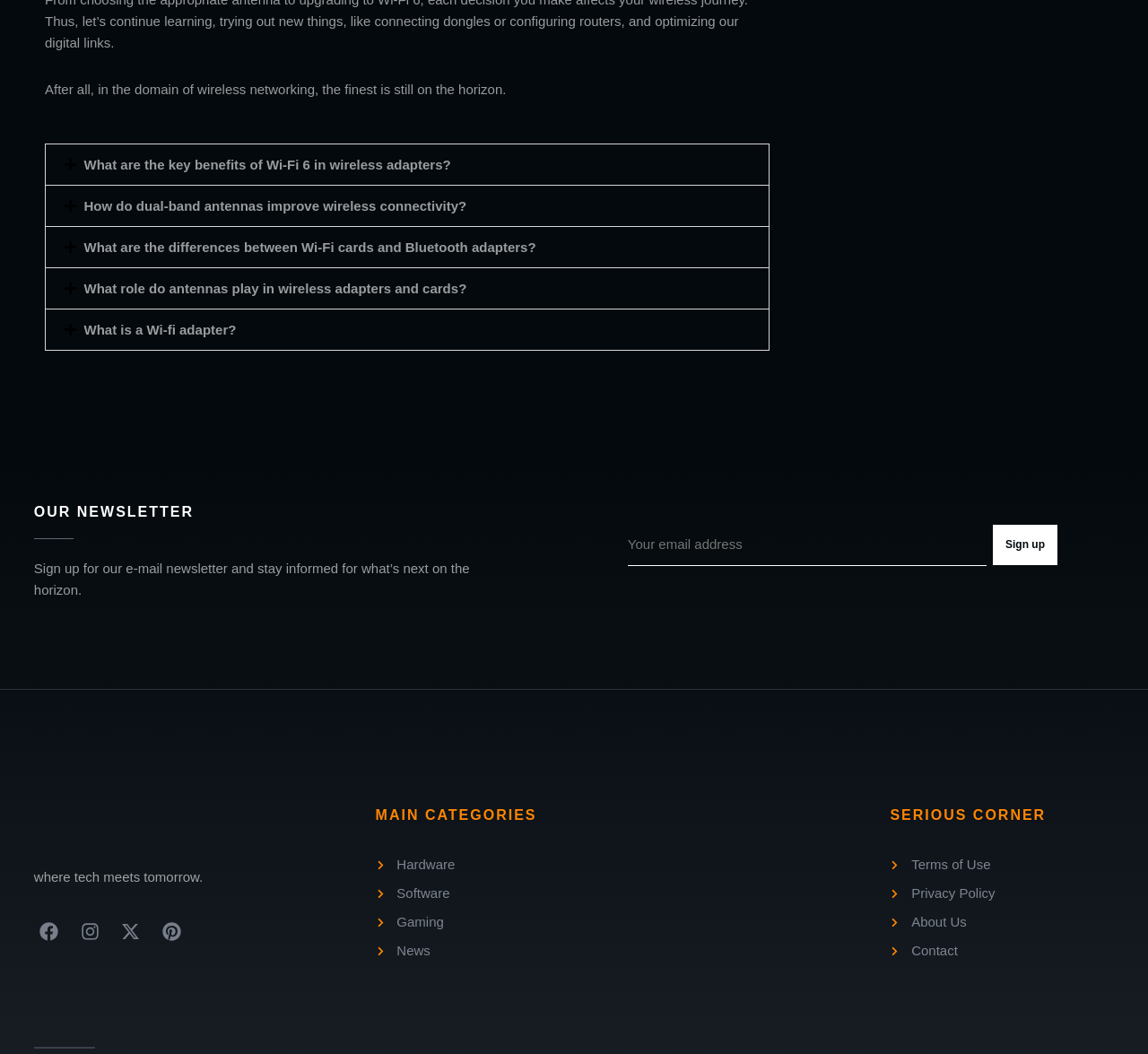From the webpage screenshot, predict the bounding box of the UI element that matches this description: "Contact".

[0.775, 0.892, 0.97, 0.912]